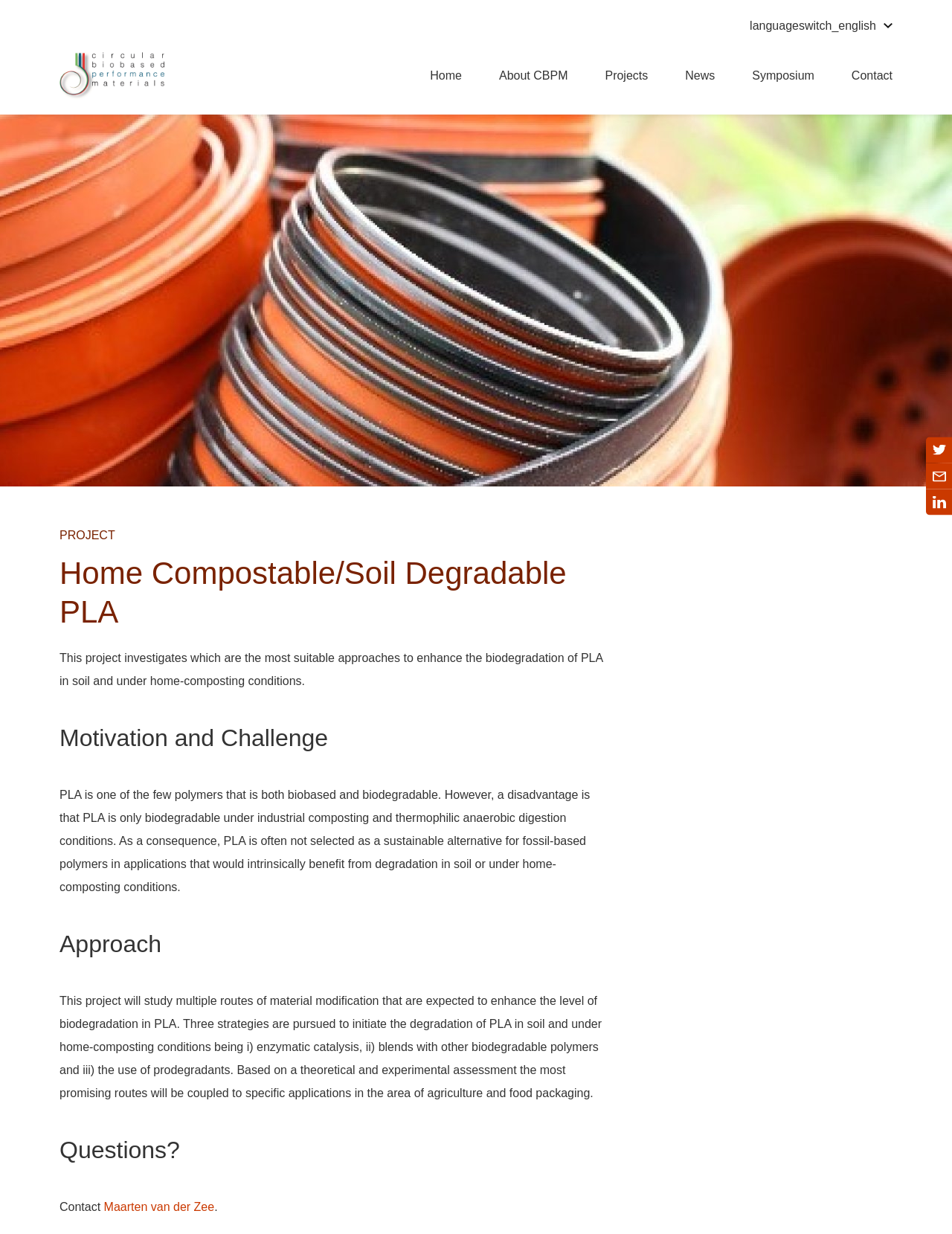Find the bounding box coordinates for the area you need to click to carry out the instruction: "Contact Maarten van der Zee". The coordinates should be four float numbers between 0 and 1, indicated as [left, top, right, bottom].

[0.109, 0.973, 0.225, 0.983]